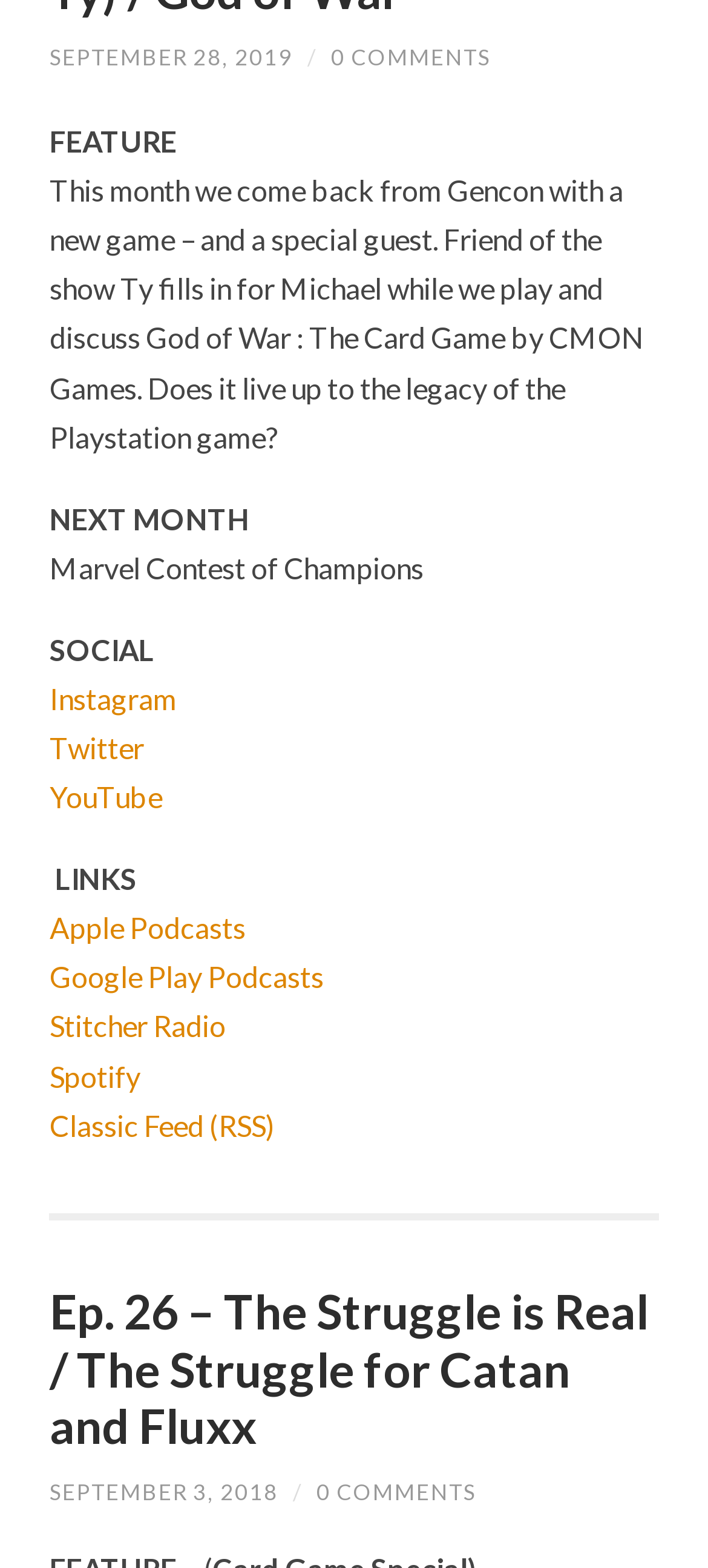Give the bounding box coordinates for the element described by: "Show All Answers".

None